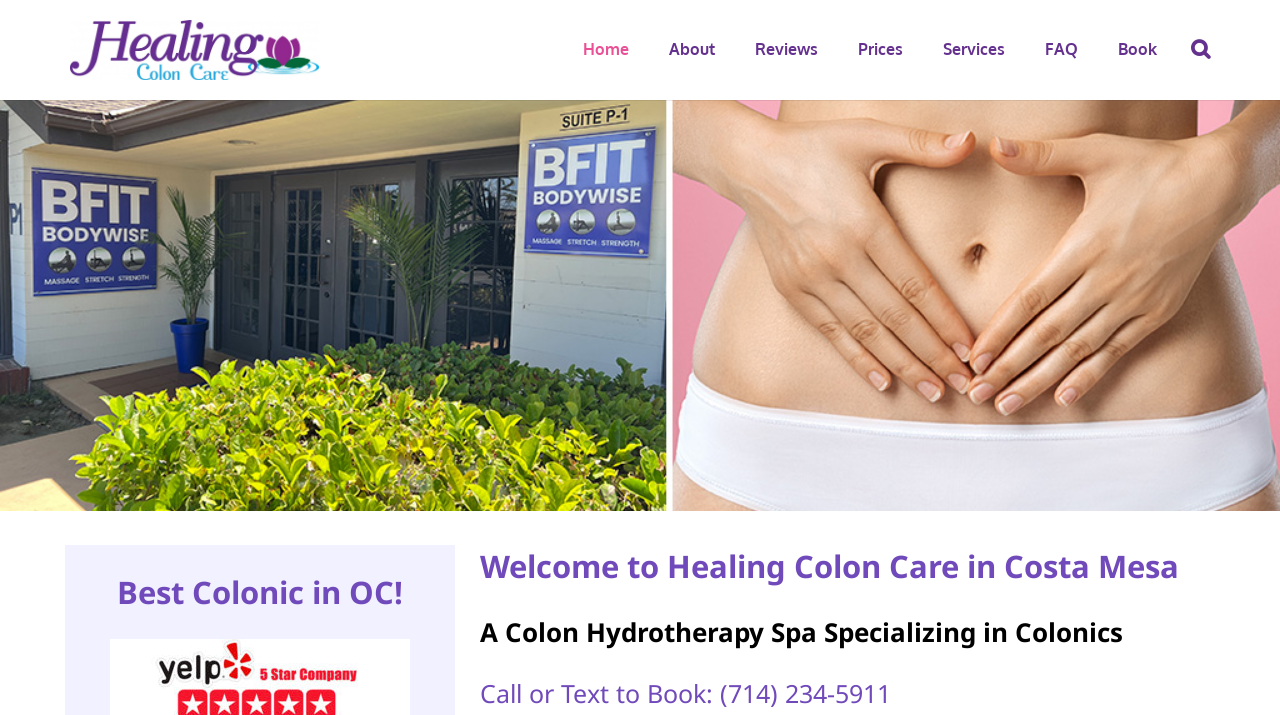Extract the primary header of the webpage and generate its text.

Best Colonic in OC!